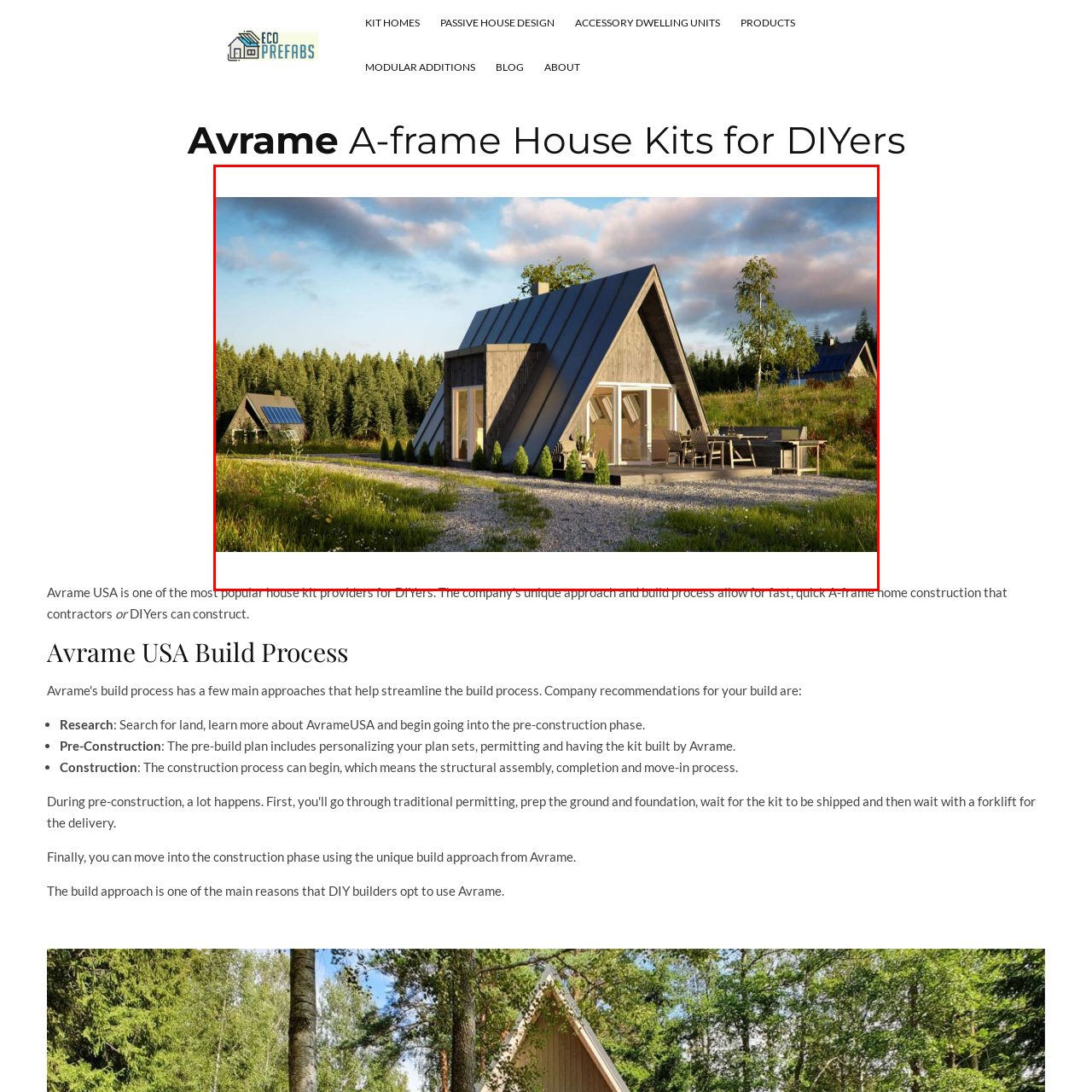What is the purpose of the solar panels on the roofs?
Study the image framed by the red bounding box and answer the question in detail, relying on the visual clues provided.

The solar panels on the roofs of the A-frame houses in the background suggest a commitment to sustainable living. This is because solar panels are a renewable energy source, and their presence implies an effort to reduce carbon footprint and live in harmony with the environment.